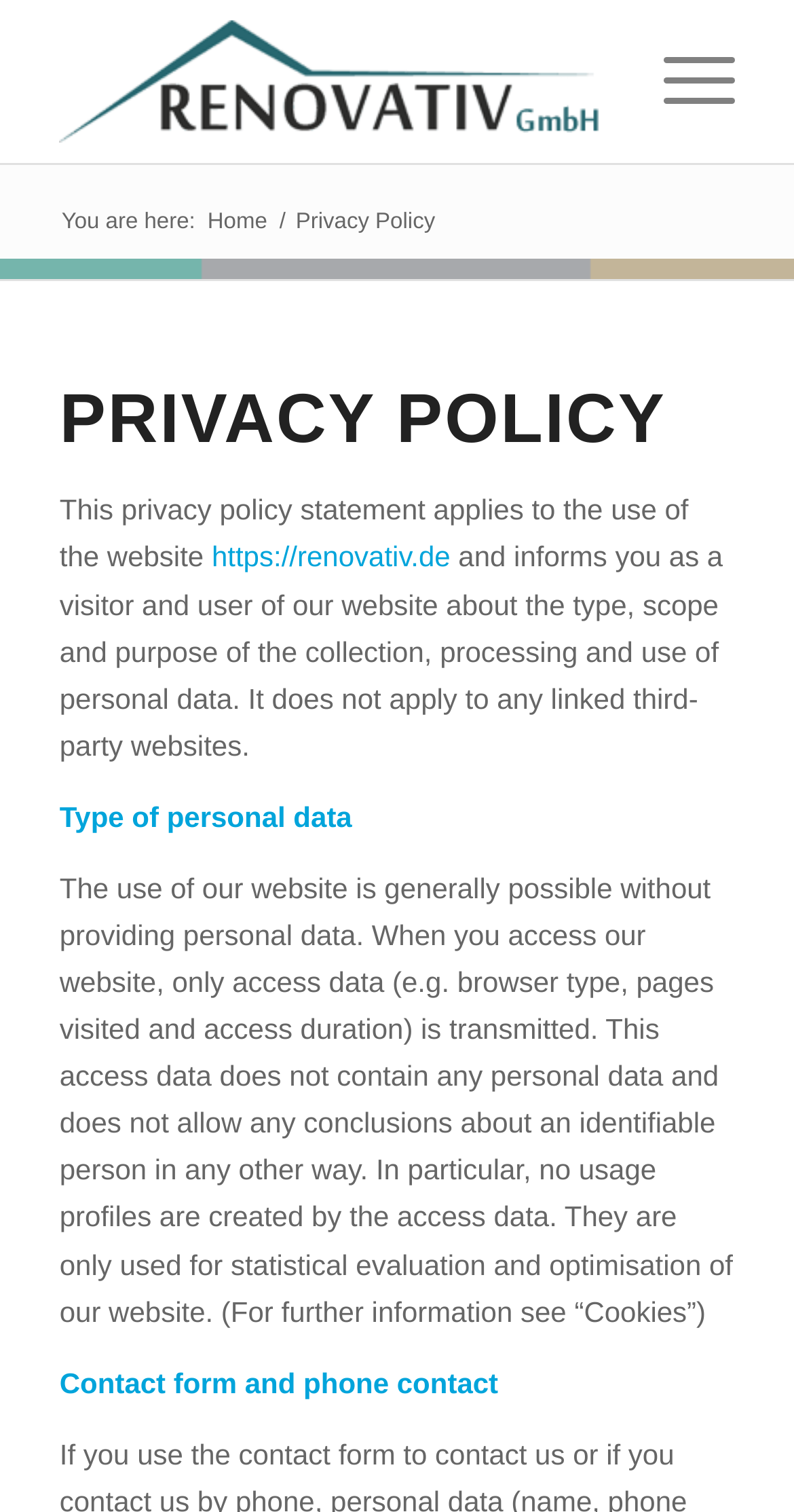Kindly respond to the following question with a single word or a brief phrase: 
What is the purpose of access data?

For statistical evaluation